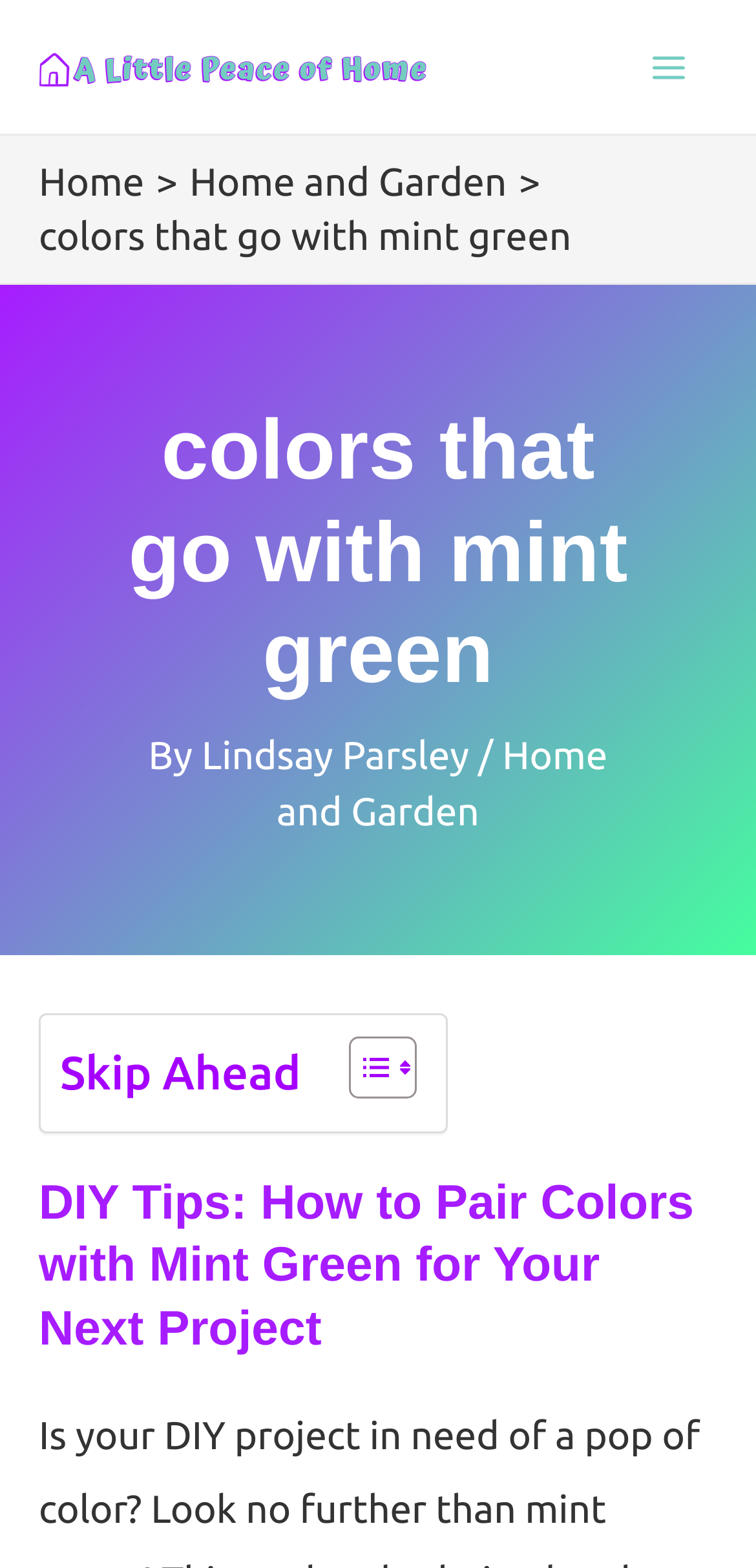From the details in the image, provide a thorough response to the question: How many images are in the main menu button?

I found the number of images in the main menu button by looking at the button element and its child elements. The button element has two image elements as its children, which I assume are the images in the main menu button.